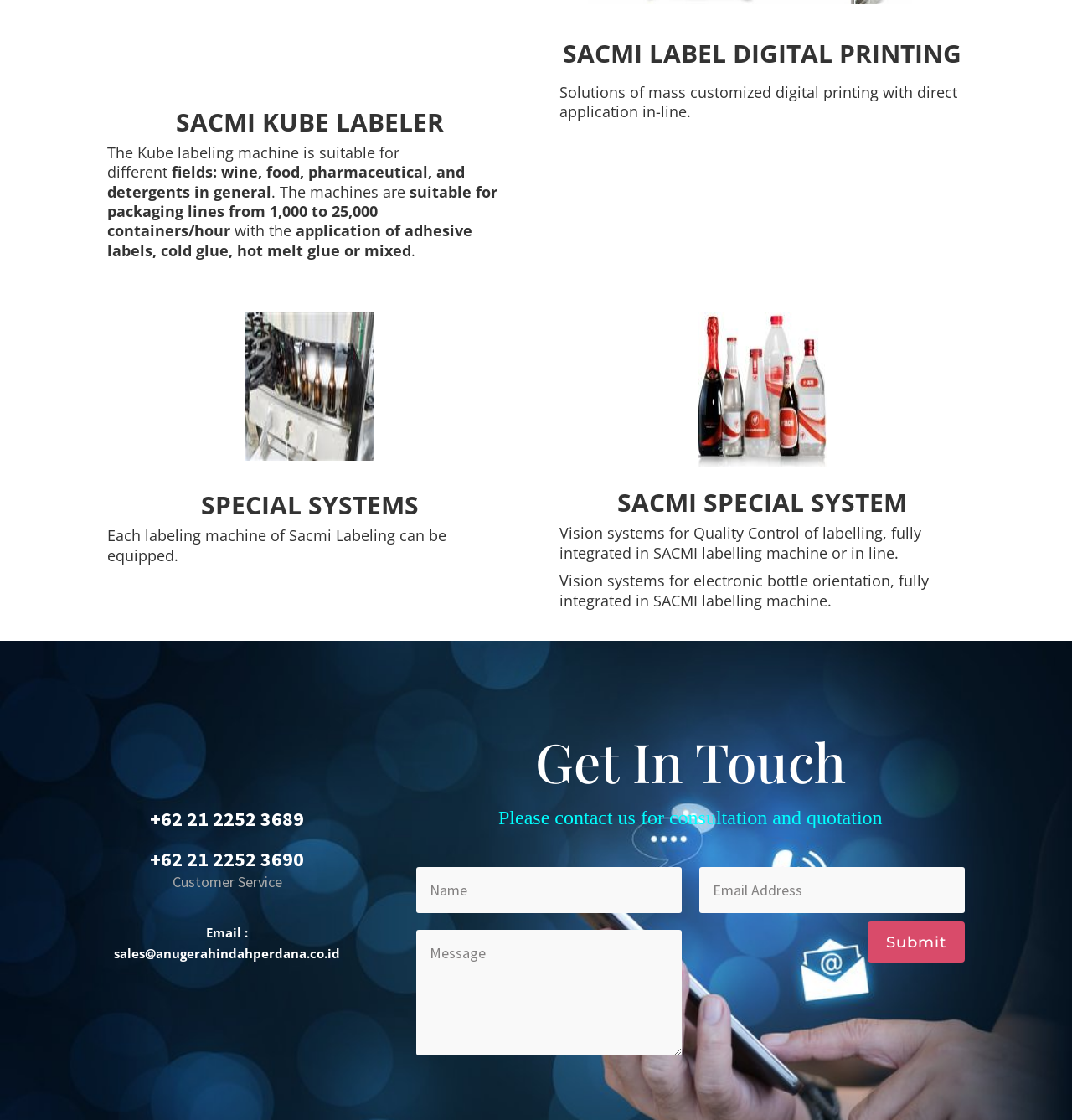Identify the bounding box coordinates of the element that should be clicked to fulfill this task: "Click the SPECIAL SYSTEMS link". The coordinates should be provided as four float numbers between 0 and 1, i.e., [left, top, right, bottom].

[0.187, 0.436, 0.391, 0.466]